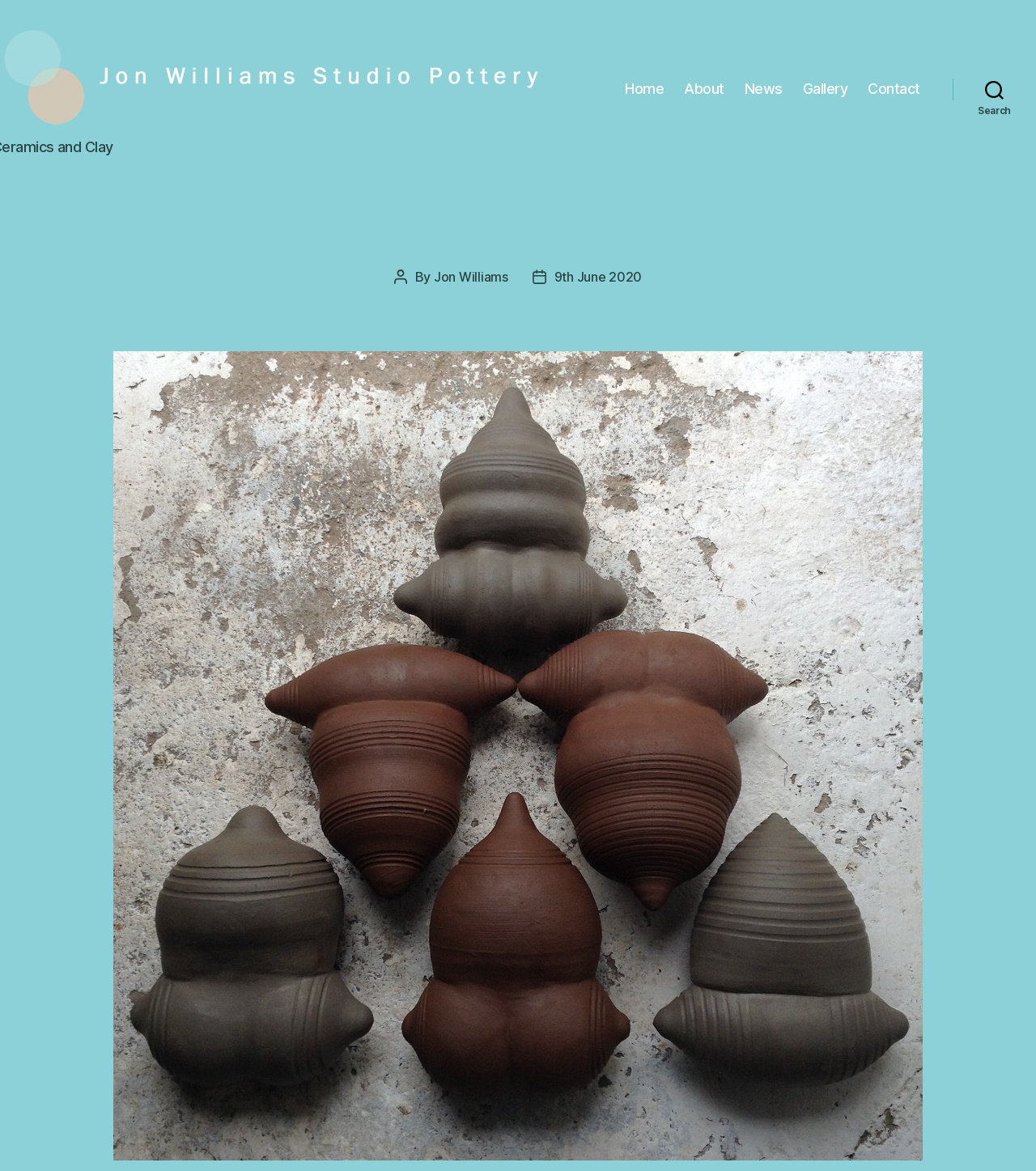Generate a comprehensive caption for the webpage you are viewing.

The webpage is about Jon Williams Studio Pottery, with a prominent navigation menu at the top center of the page, featuring five links: Home, About, News, Gallery, and Contact. To the right of the navigation menu is a search button.

Below the navigation menu, there is a header section that spans the full width of the page. Within this section, there are several text elements, including "Post author", "By", and "Post date". The author's name, "Jon Williams", is a clickable link, and the post date, "9th June 2020", is also a link.

The main content of the page is an image that takes up most of the page's width and height, showcasing a selection of abstract pottery forms by ceramic artist Jon Williams.